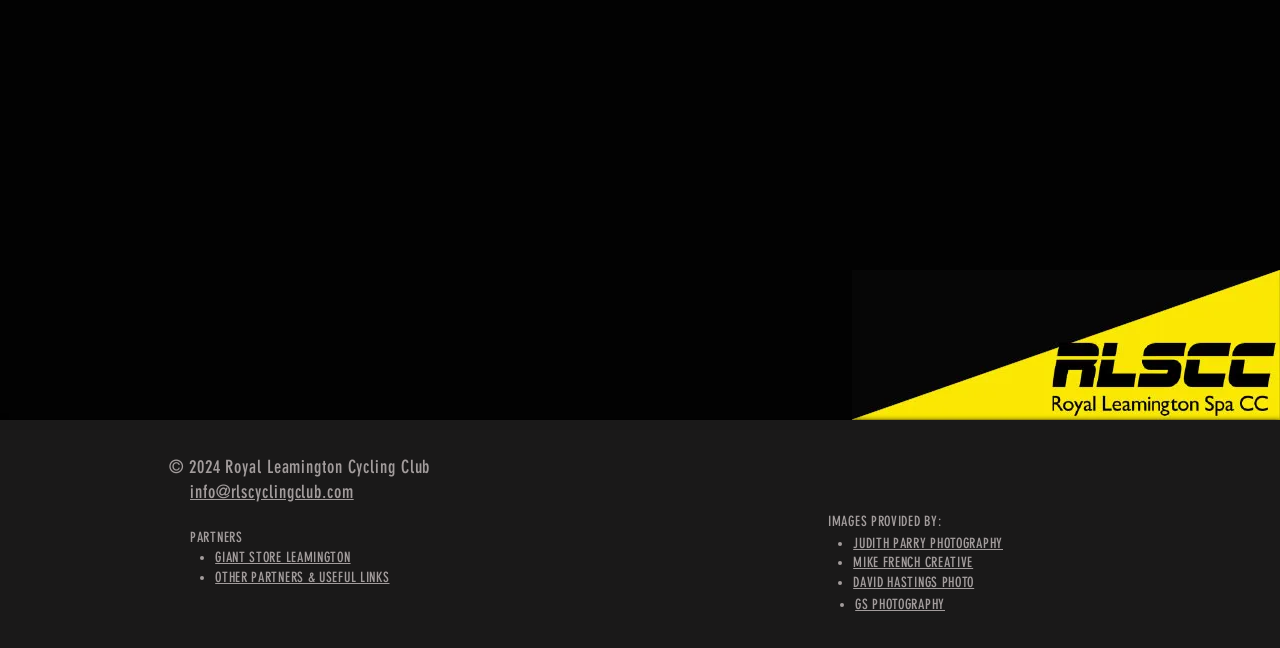What is the name of the first partner listed?
Answer the question with a thorough and detailed explanation.

I found the answer by looking at the StaticText element with the text 'GIANT STORE LEAMINGTON' which is located under the 'PARTNERS' heading.